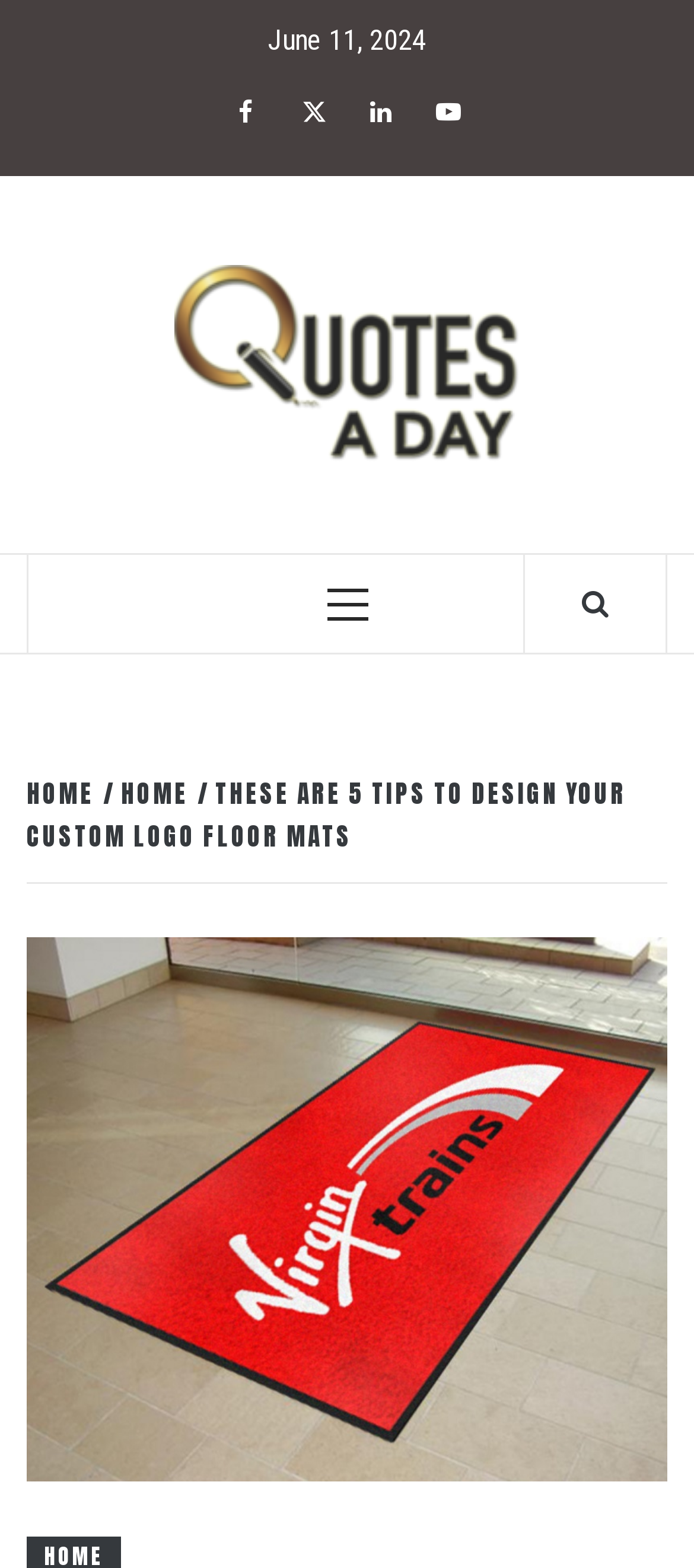What is the text on the button?
Give a comprehensive and detailed explanation for the question.

I found a button element with the text 'Primary Menu', which is located at the top of the page, indicated by the button element with bounding box coordinates [0.429, 0.354, 0.571, 0.416].